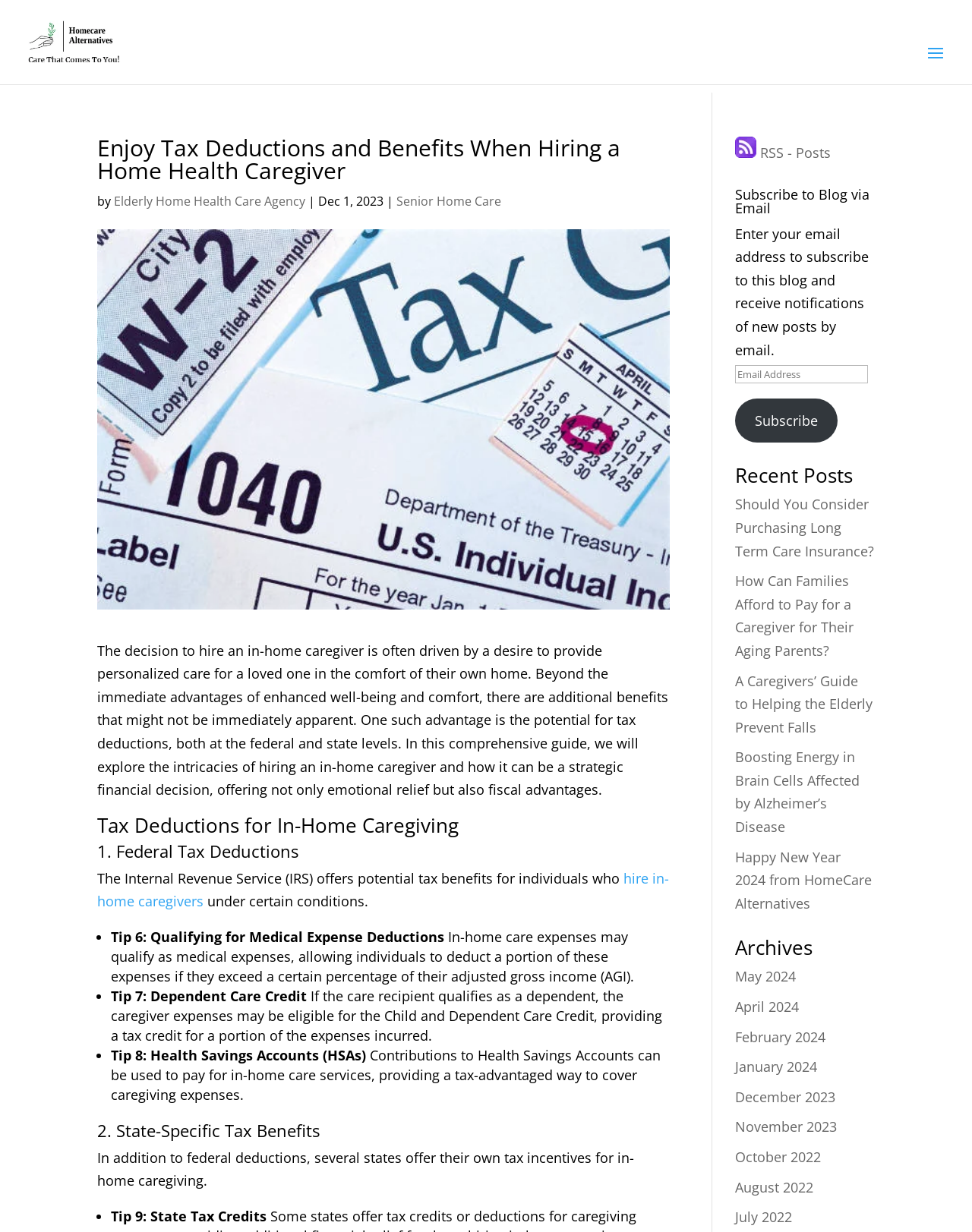Please identify the bounding box coordinates of the element I need to click to follow this instruction: "Click the 'RSS feed' link".

[0.756, 0.116, 0.855, 0.131]